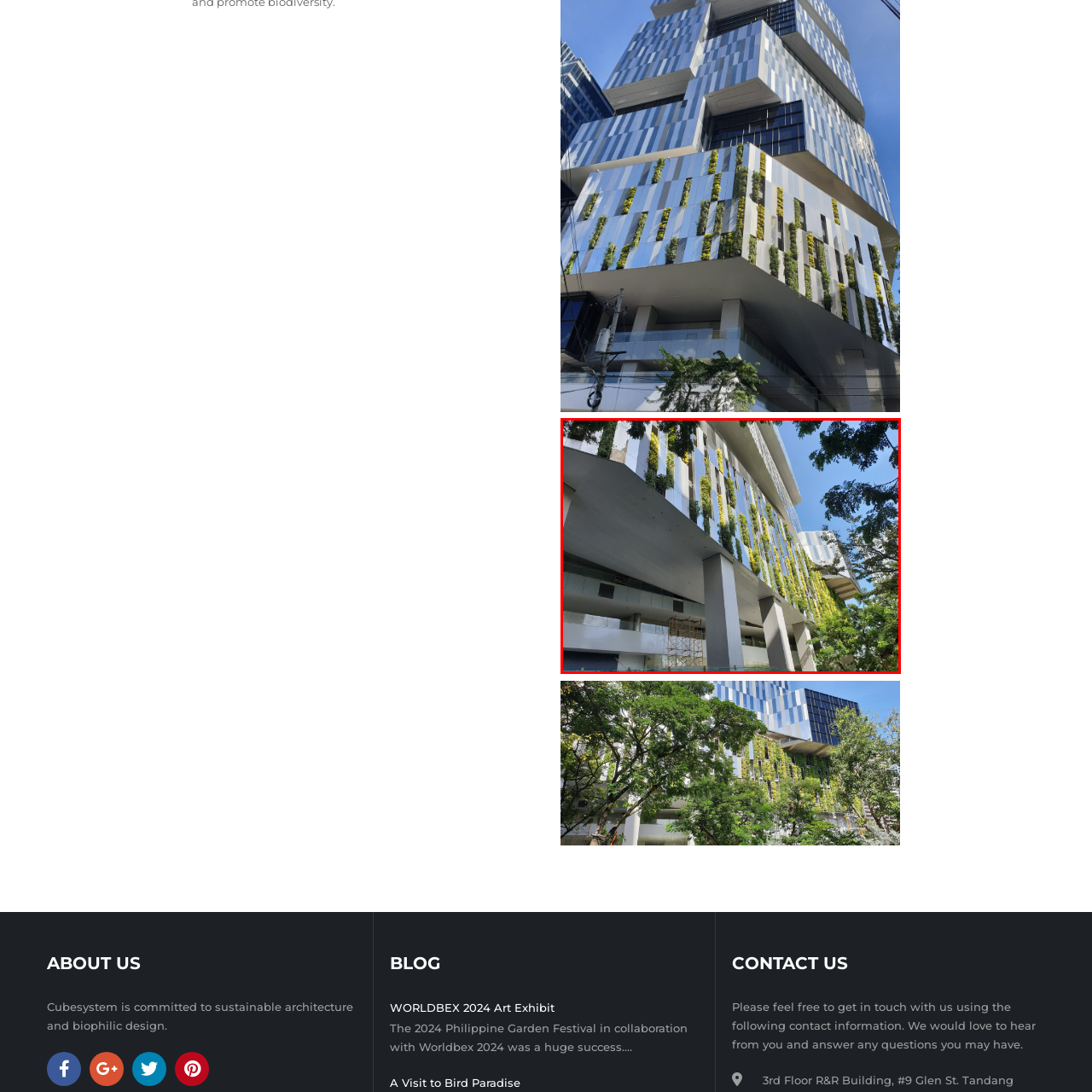Inspect the area enclosed by the red box and reply to the question using only one word or a short phrase: 
What design element is integrated into the building's facade?

Vertical gardens